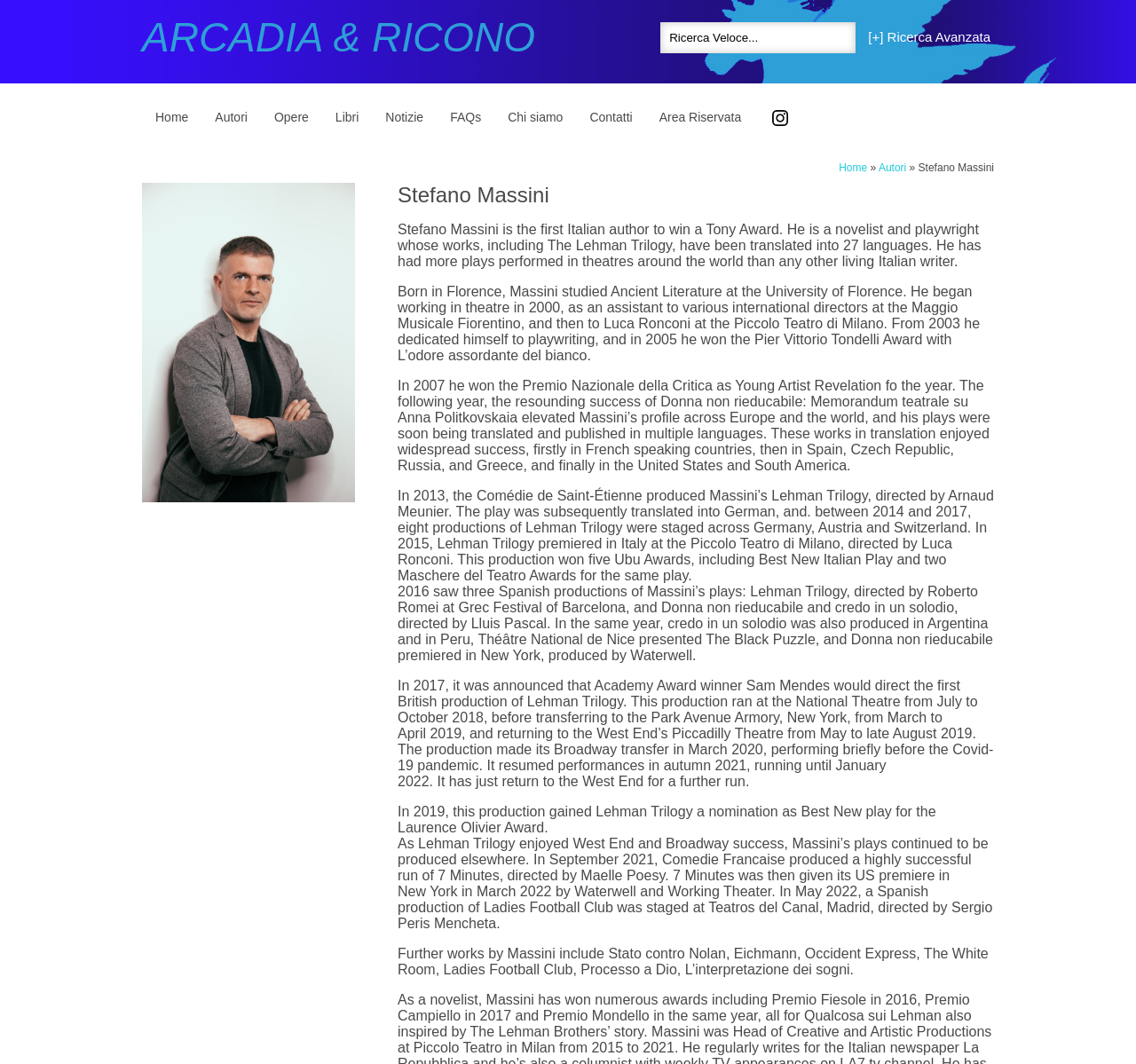Specify the bounding box coordinates of the element's region that should be clicked to achieve the following instruction: "Read more about Stefano Massini". The bounding box coordinates consist of four float numbers between 0 and 1, in the format [left, top, right, bottom].

[0.35, 0.172, 0.875, 0.195]